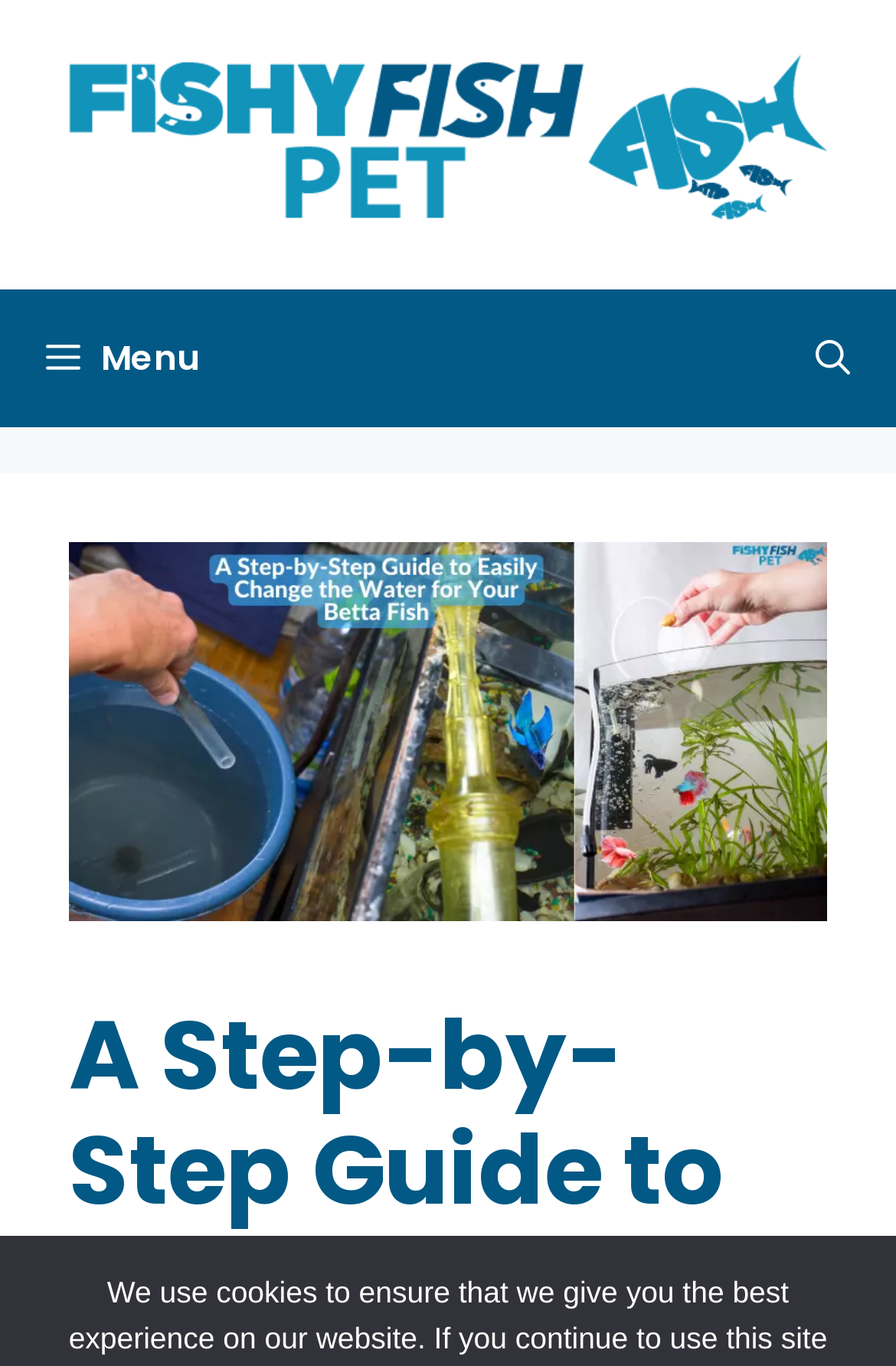How many navigation links are there?
Please give a detailed answer to the question using the information shown in the image.

I counted the number of links in the navigation element, which are 'Menu' and 'Open Search Bar', to determine that there are 2 navigation links.